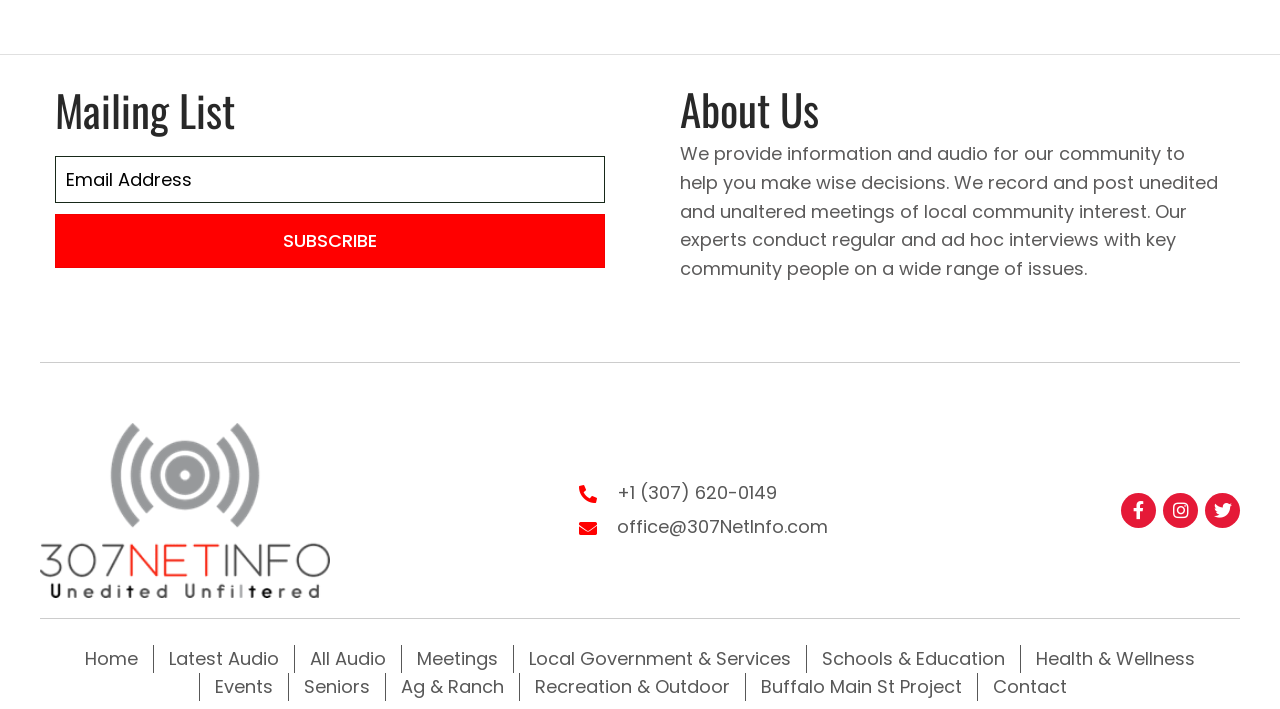Pinpoint the bounding box coordinates of the area that should be clicked to complete the following instruction: "Explore 'Career Advice' resources". The coordinates must be given as four float numbers between 0 and 1, i.e., [left, top, right, bottom].

None